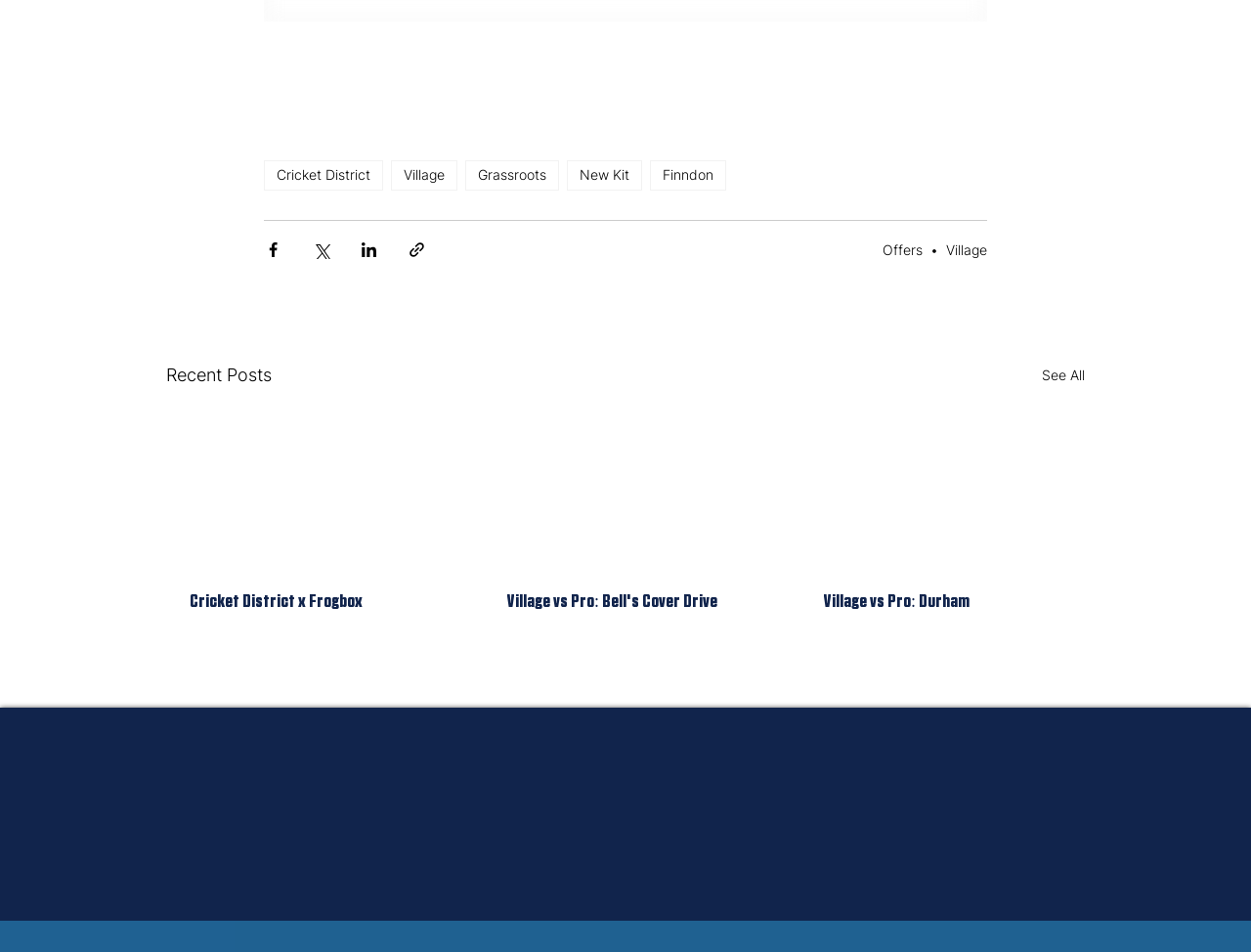Identify the bounding box coordinates for the UI element described as follows: "New Kit". Ensure the coordinates are four float numbers between 0 and 1, formatted as [left, top, right, bottom].

[0.453, 0.168, 0.513, 0.2]